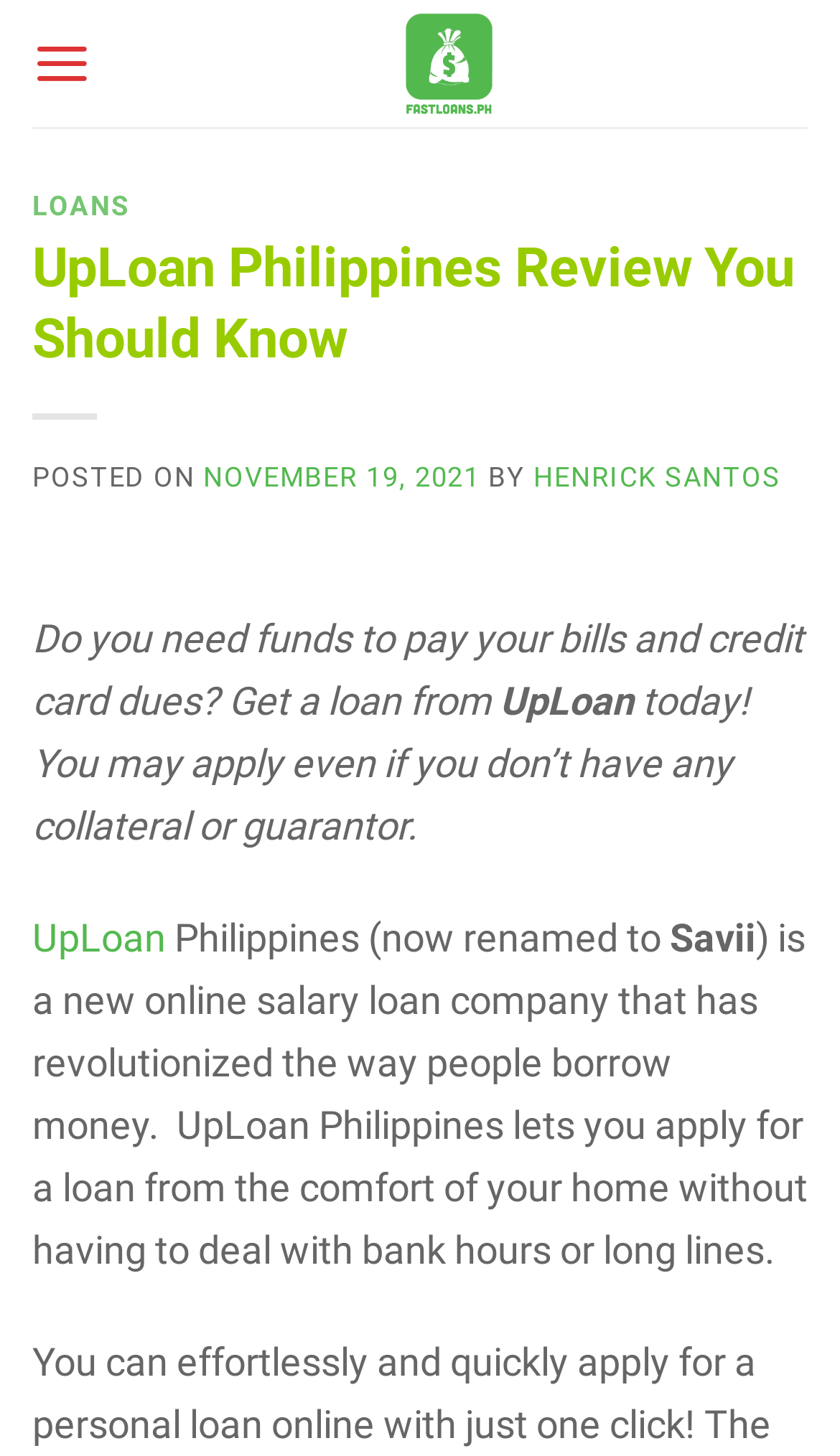What is the name of the online loan company?
Using the image, answer in one word or phrase.

UpLoan